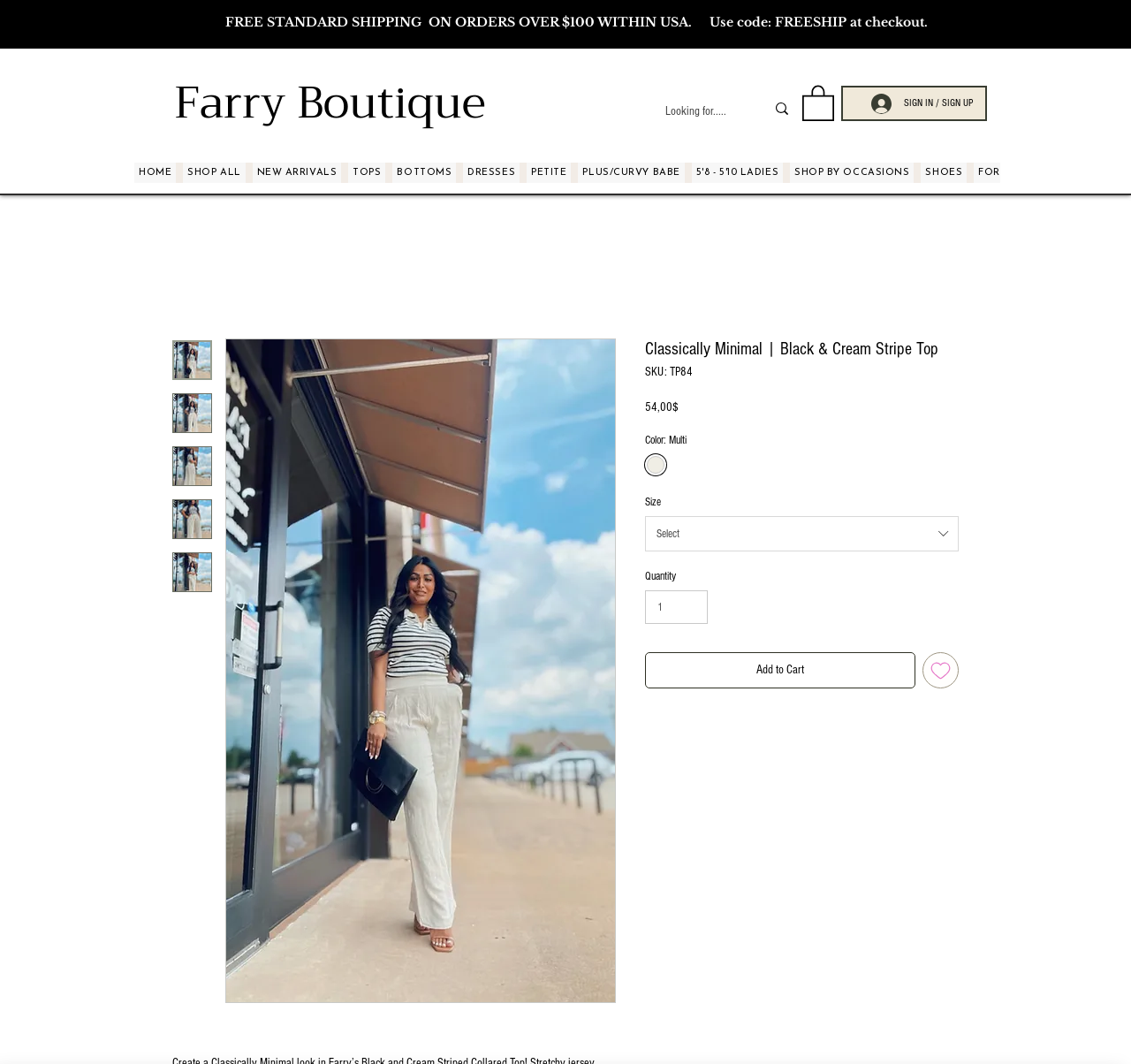Bounding box coordinates must be specified in the format (top-left x, top-left y, bottom-right x, bottom-right y). All values should be floating point numbers between 0 and 1. What are the bounding box coordinates of the UI element described as: aria-label="Add to Wishlist"

[0.816, 0.613, 0.848, 0.647]